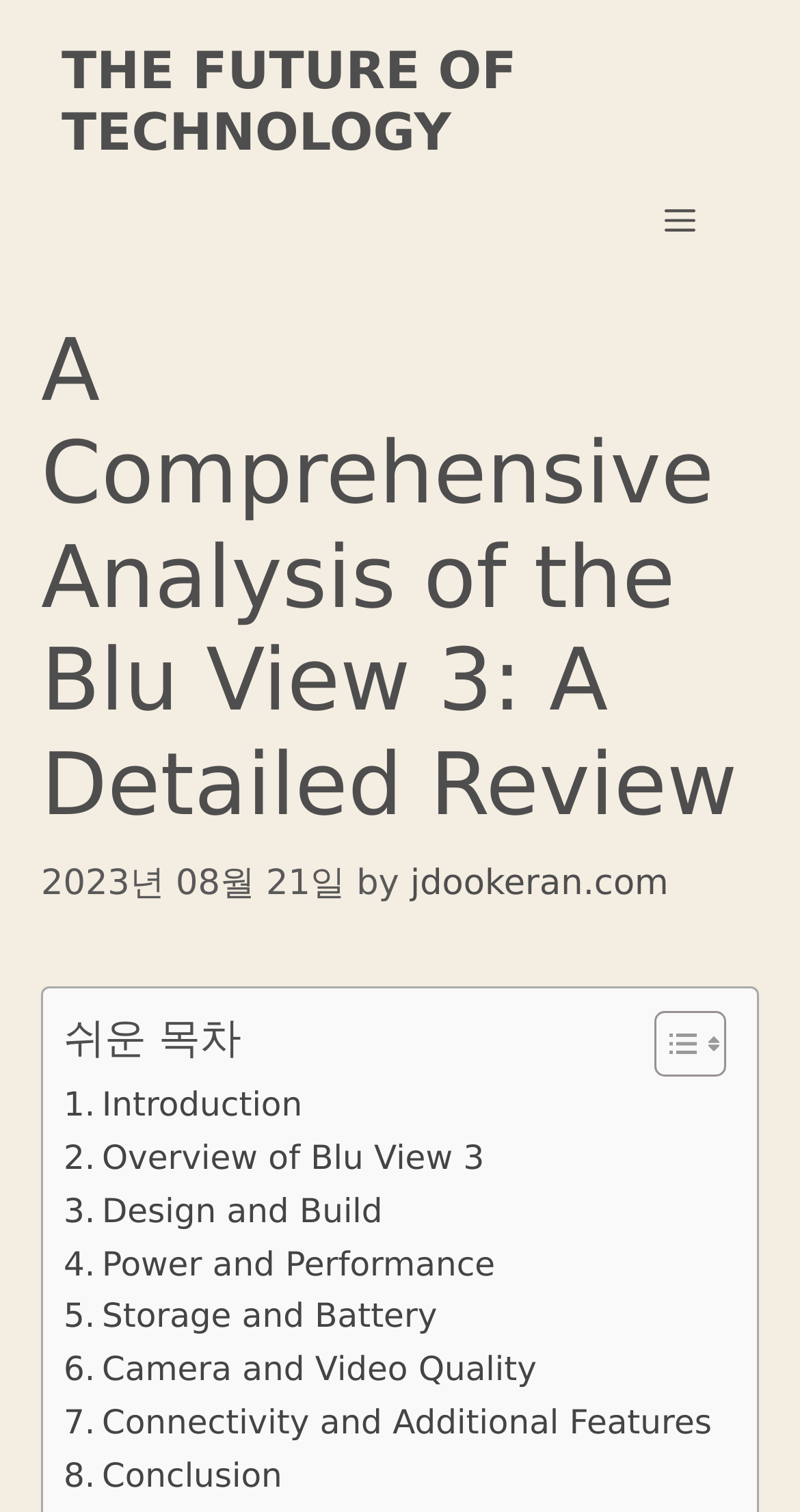Can you find the bounding box coordinates of the area I should click to execute the following instruction: "Toggle the table of content"?

[0.779, 0.667, 0.895, 0.713]